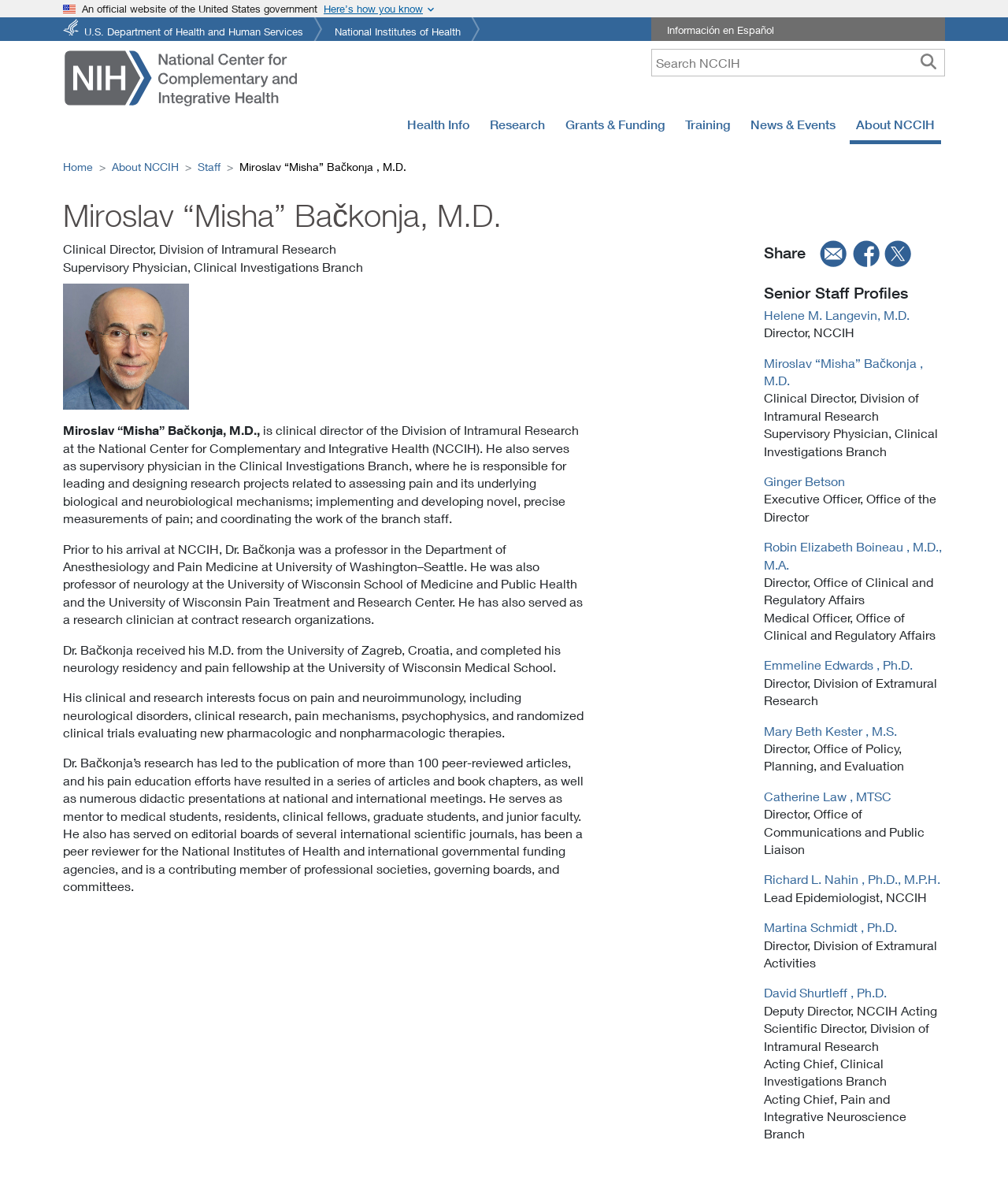What is the name of the organization where Dr. Bačkonja is currently working?
Refer to the image and provide a detailed answer to the question.

The answer can be found in the main content section of the webpage, where it is stated that 'Miroslav “Misha” Bačkonja, M.D., is clinical director of the Division of Intramural Research at the National Center for Complementary and Integrative Health (NCCIH).'.